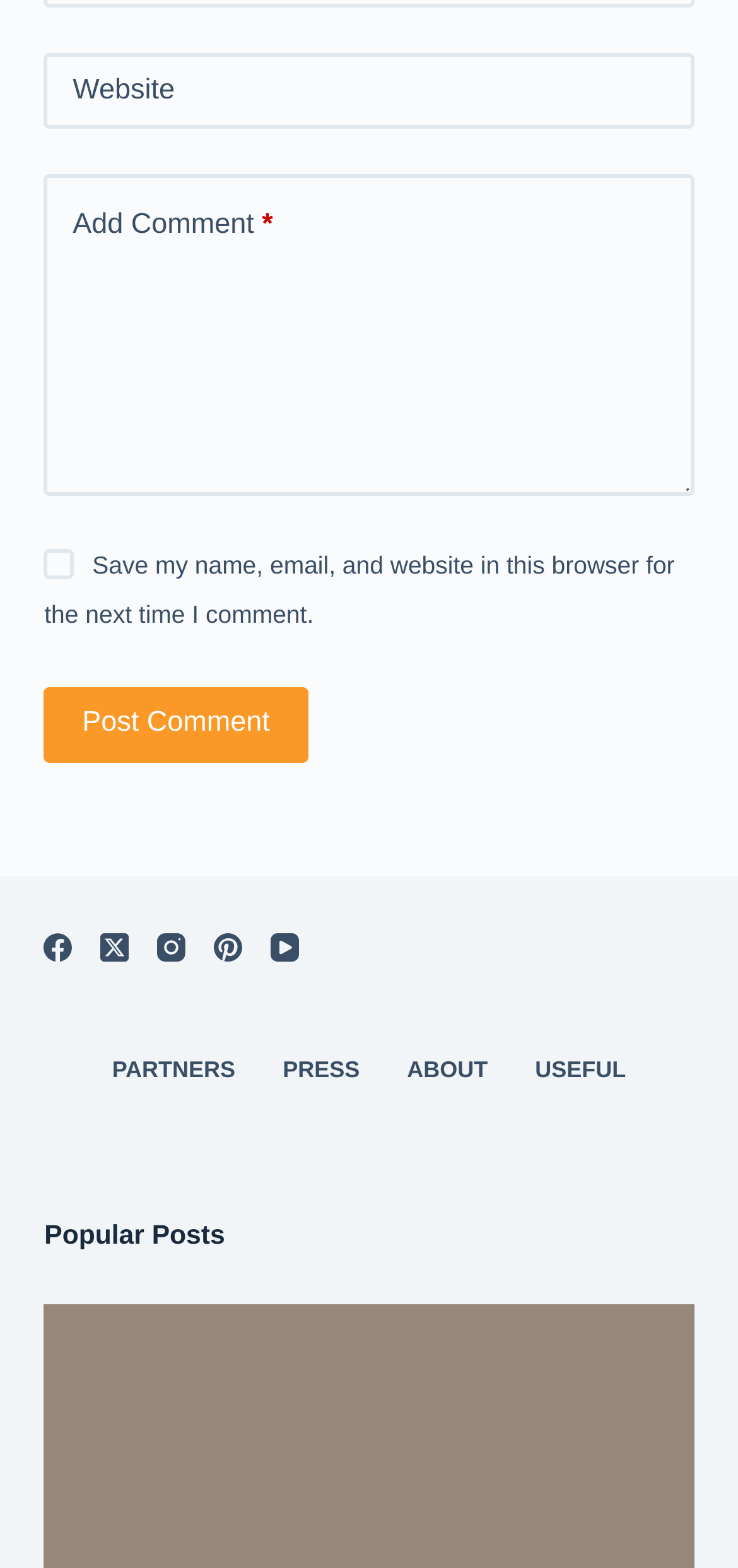Find the bounding box coordinates of the element's region that should be clicked in order to follow the given instruction: "Post a comment". The coordinates should consist of four float numbers between 0 and 1, i.e., [left, top, right, bottom].

[0.06, 0.438, 0.417, 0.486]